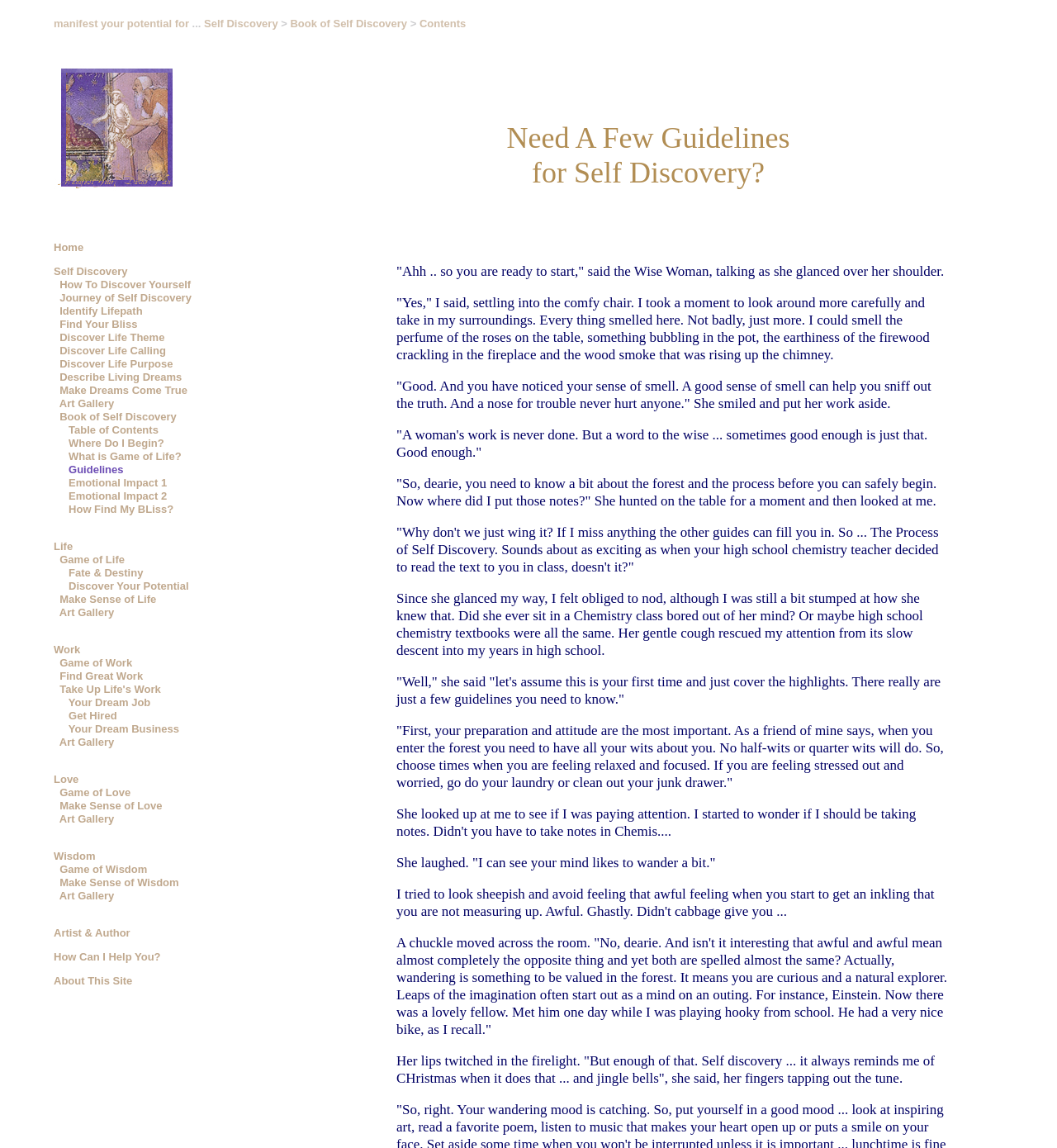Please determine the bounding box coordinates for the element that should be clicked to follow these instructions: "Learn about 'Game of Life'".

[0.065, 0.381, 0.155, 0.391]